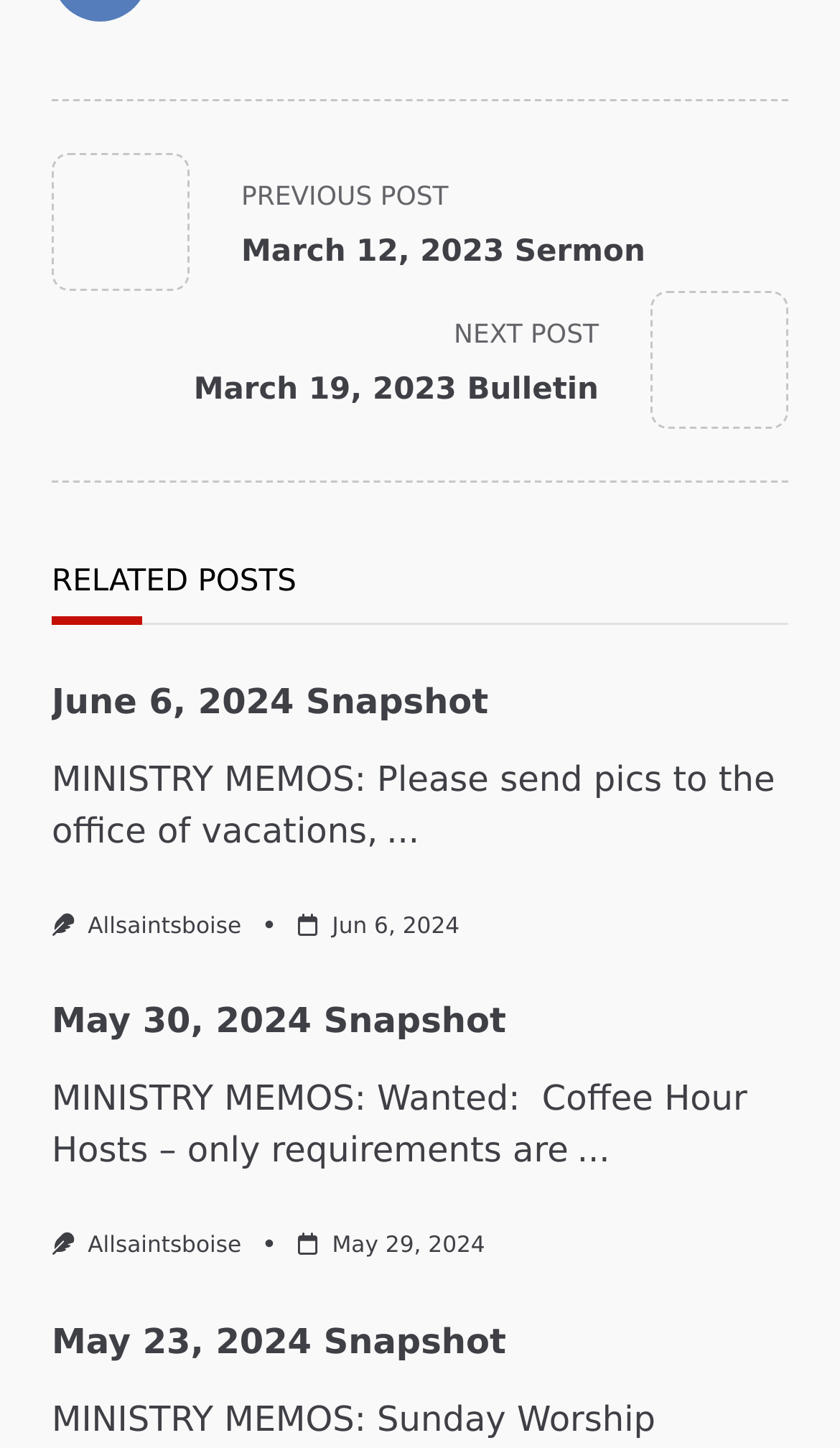Can you show the bounding box coordinates of the region to click on to complete the task described in the instruction: "visit Allsaintsboise"?

[0.104, 0.631, 0.287, 0.649]